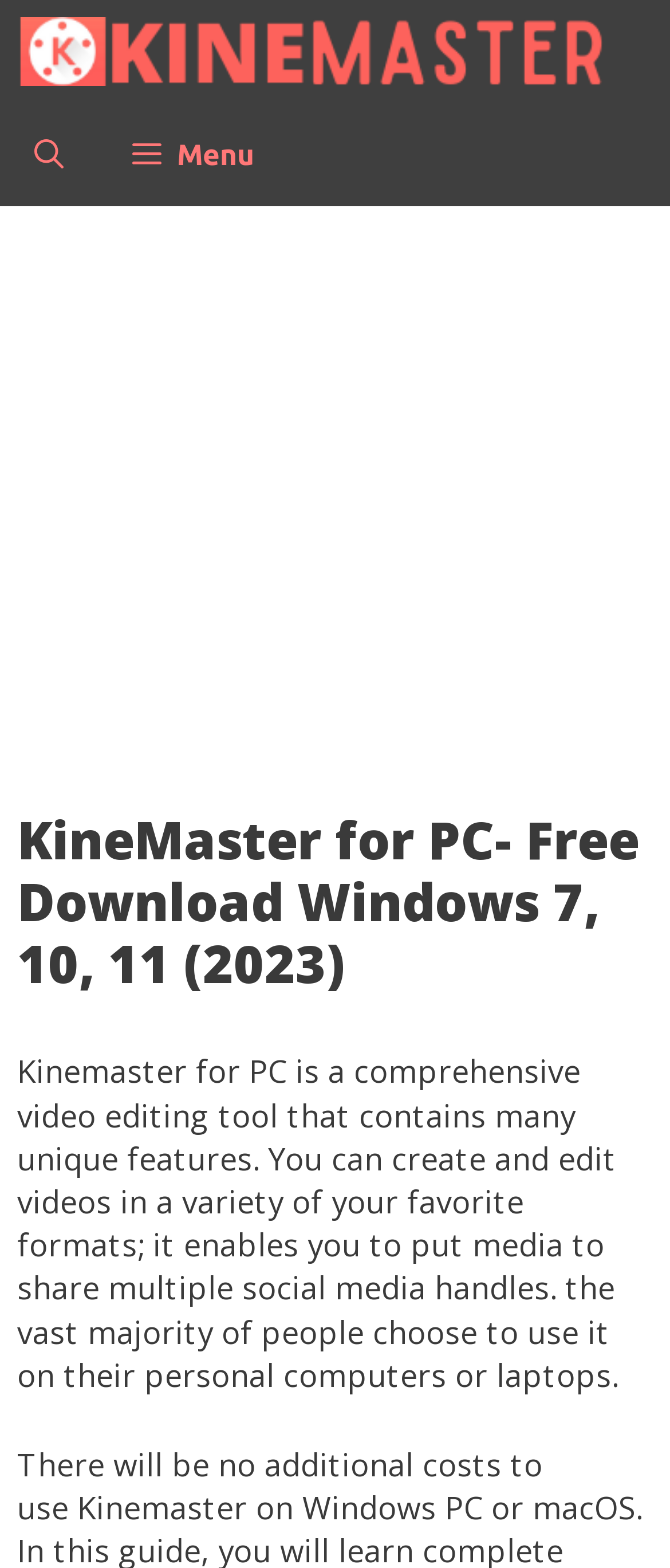Articulate a detailed summary of the webpage's content and design.

The webpage is about Kinemaster for PC, a video editing tool. At the top, there is a navigation bar with a link to "Kinemaster" accompanied by an image of the Kinemaster logo. Next to it, there is a link to "Open Search Bar" and a button labeled "Menu" that controls a primary menu. 

Below the navigation bar, there is an advertisement iframe that spans the entire width of the page. 

Underneath the advertisement, there is a header section labeled "Content" that contains a heading with the title "KineMaster for PC- Free Download Windows 7, 10, 11 (2023)". 

Below the header, there is a block of text that describes Kinemaster for PC as a comprehensive video editing tool with unique features, allowing users to create and edit videos in various formats and share them on multiple social media platforms.